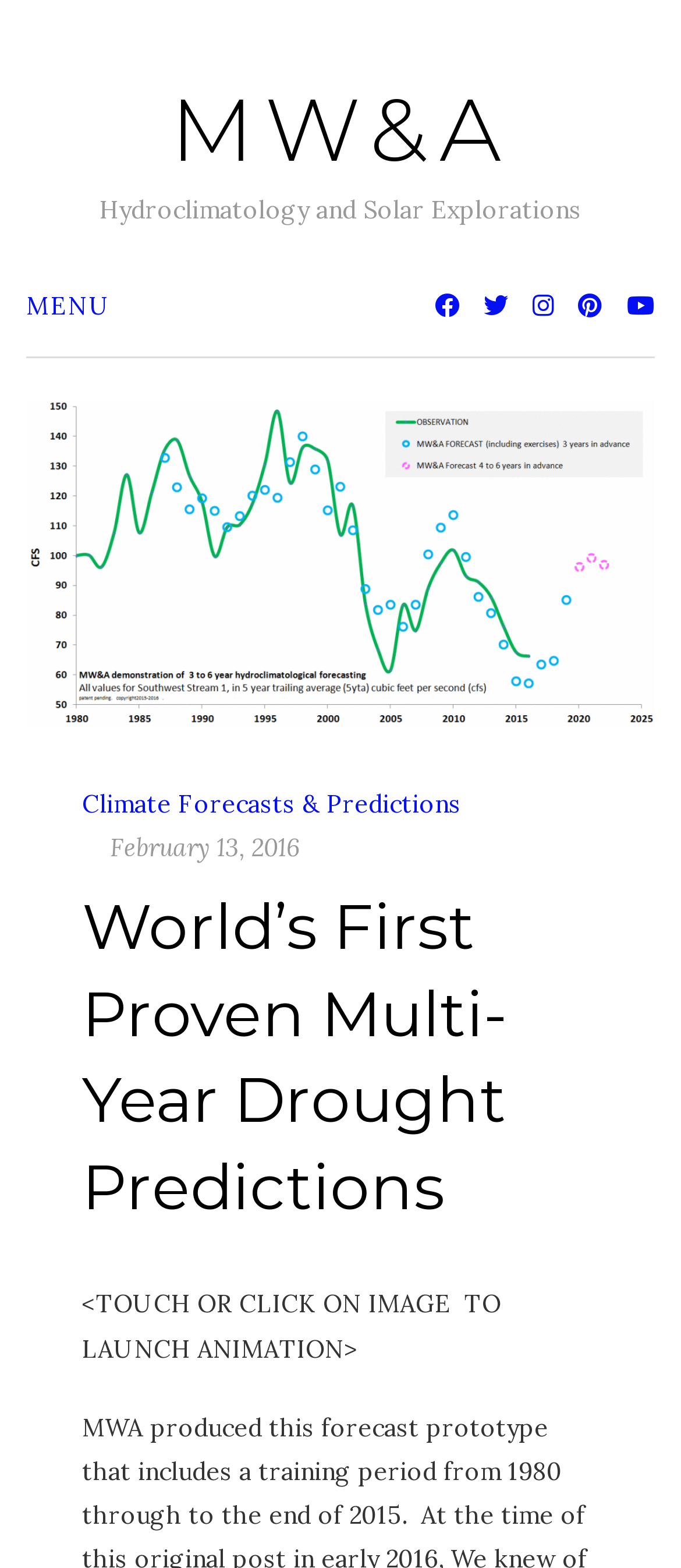Based on the element description "Menu", predict the bounding box coordinates of the UI element.

[0.038, 0.182, 0.164, 0.21]